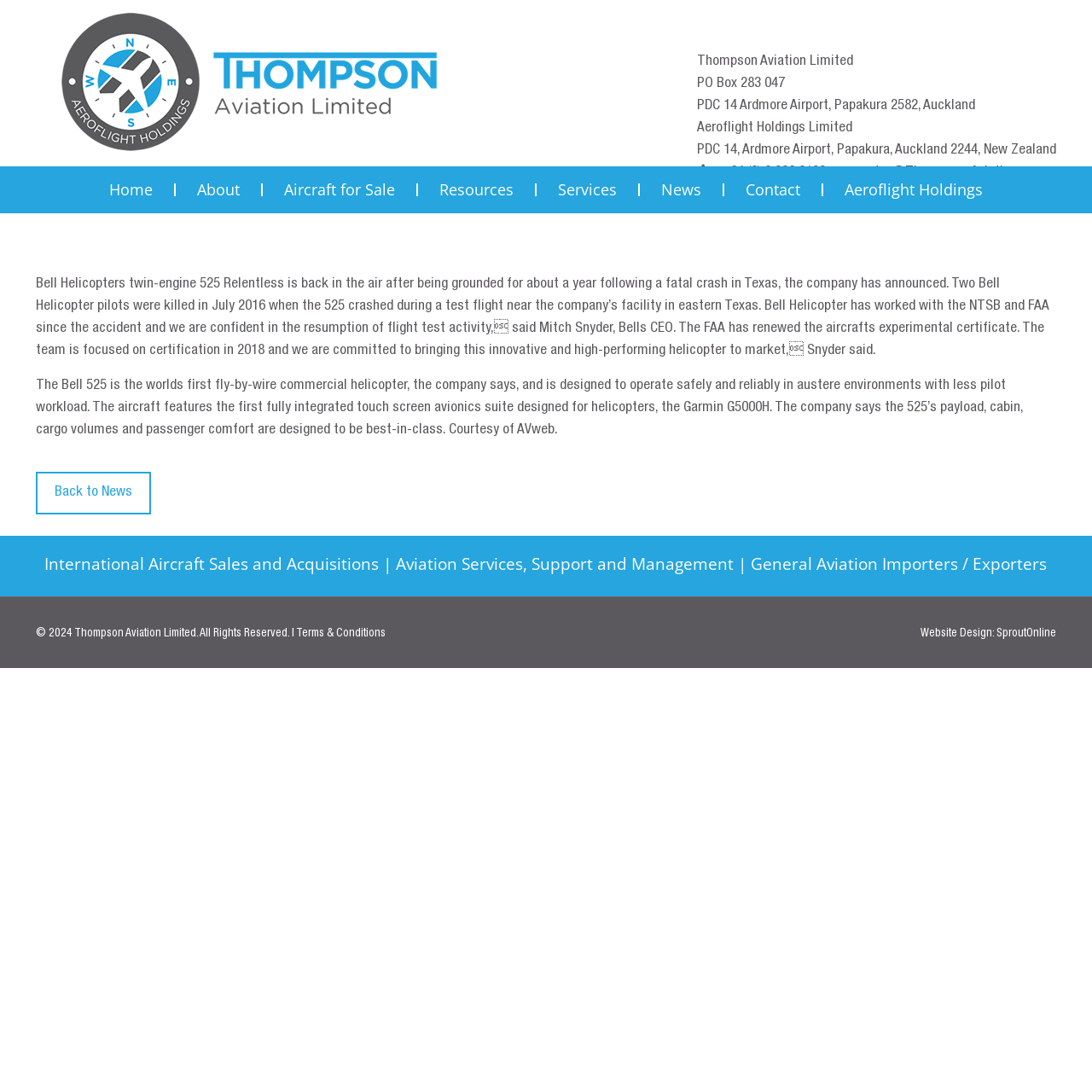Offer a detailed account of what is visible on the webpage.

The webpage appears to be a news article from Thompson Aviation Limited, with a focus on Bell Helicopters resuming flight tests of their 525 "Relentless" model. 

At the top of the page, there is a large heading with the title "Bell Resumes 525 ‘Relentless’ Flight Tests – Thompson Aviation Limited" accompanied by an image. Below this, there is a section with the company's contact information, including address, phone number, and email.

On the left side of the page, there is a navigation menu with links to different sections of the website, including "Home", "About", "Aircraft for Sale", "Resources", "Services", "News", "Contact", and "Aeroflight Holdings".

The main content of the page is a news article about Bell Helicopters resuming flight tests of their 525 "Relentless" model. The article is divided into two paragraphs, with the first paragraph discussing the resumption of flight tests and the second paragraph providing more details about the helicopter's features.

At the bottom of the page, there is a link to "Back to News" and a heading that describes the company's services. Below this, there is a footer section with copyright information, links to "Terms & Conditions" and the website designer's information.